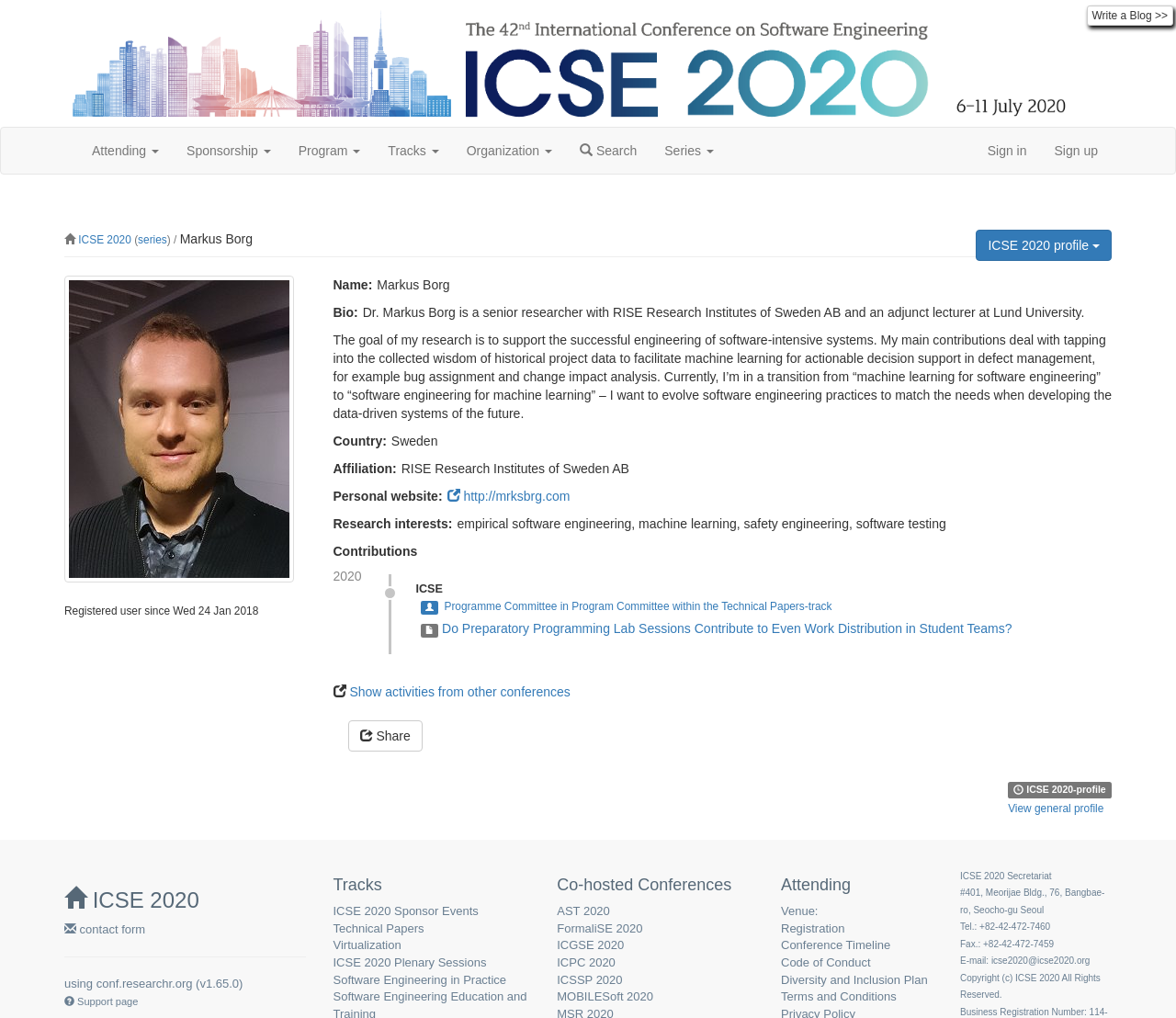Please reply with a single word or brief phrase to the question: 
What is the affiliation of the researcher?

RISE Research Institutes of Sweden AB